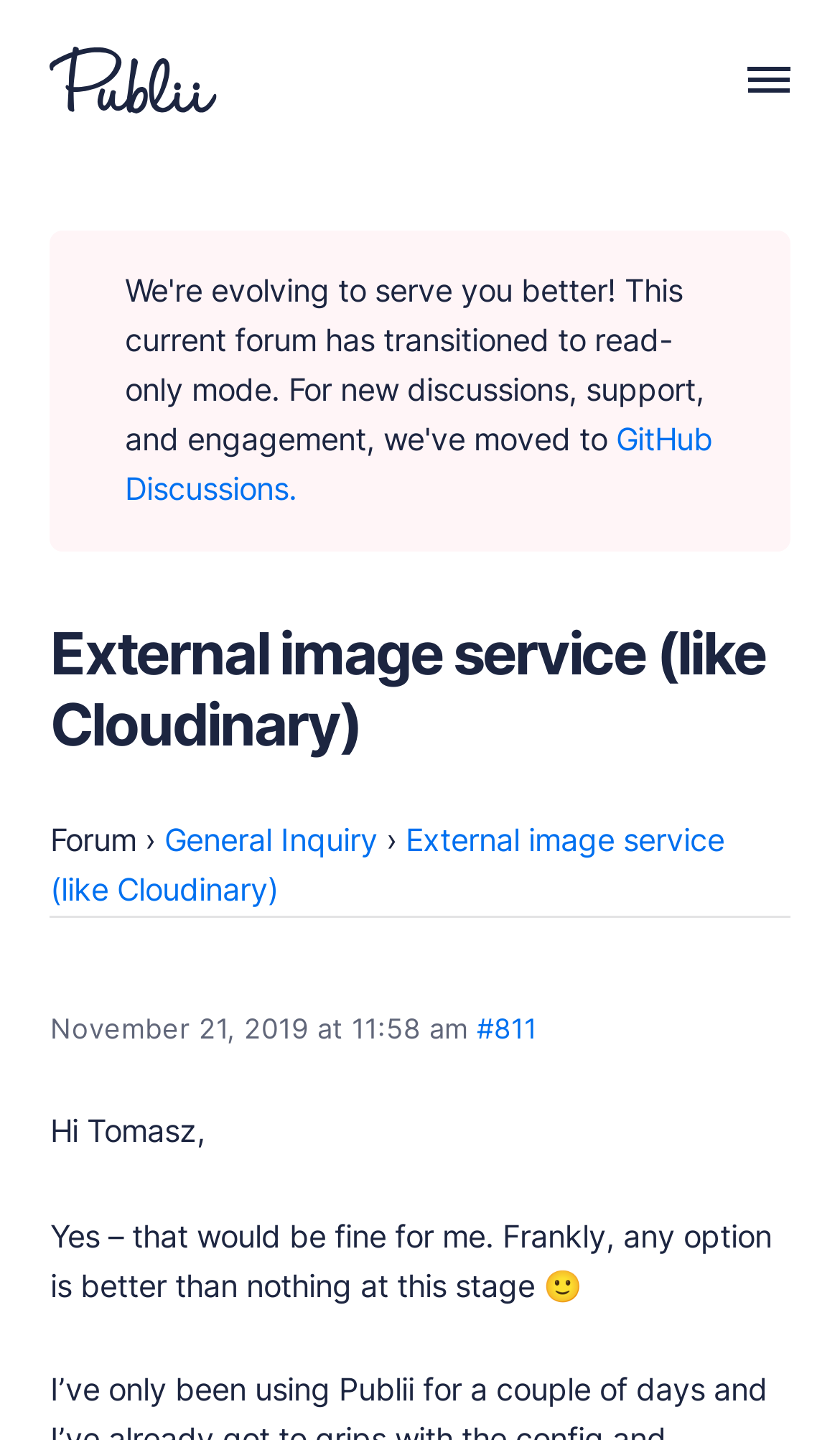What are the main categories of products?
Look at the screenshot and respond with a single word or phrase.

Themes, Plugins, Marketplace